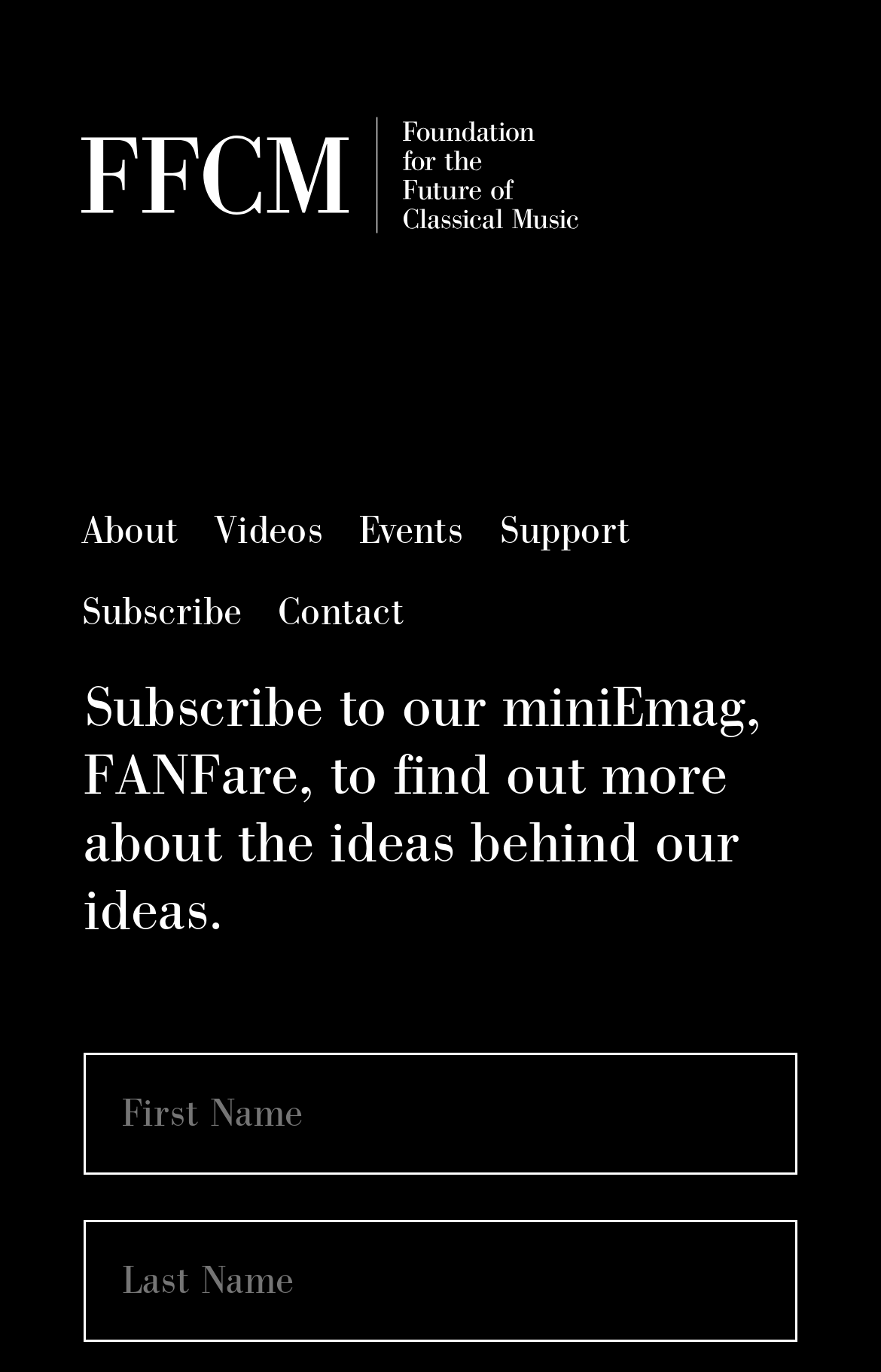What is the topic of the webpage?
Examine the image and provide an in-depth answer to the question.

The webpage mentions 'the ideas behind our ideas' in the 'Subscribe to our miniEmag' text, suggesting that the webpage is related to ideas and creativity.